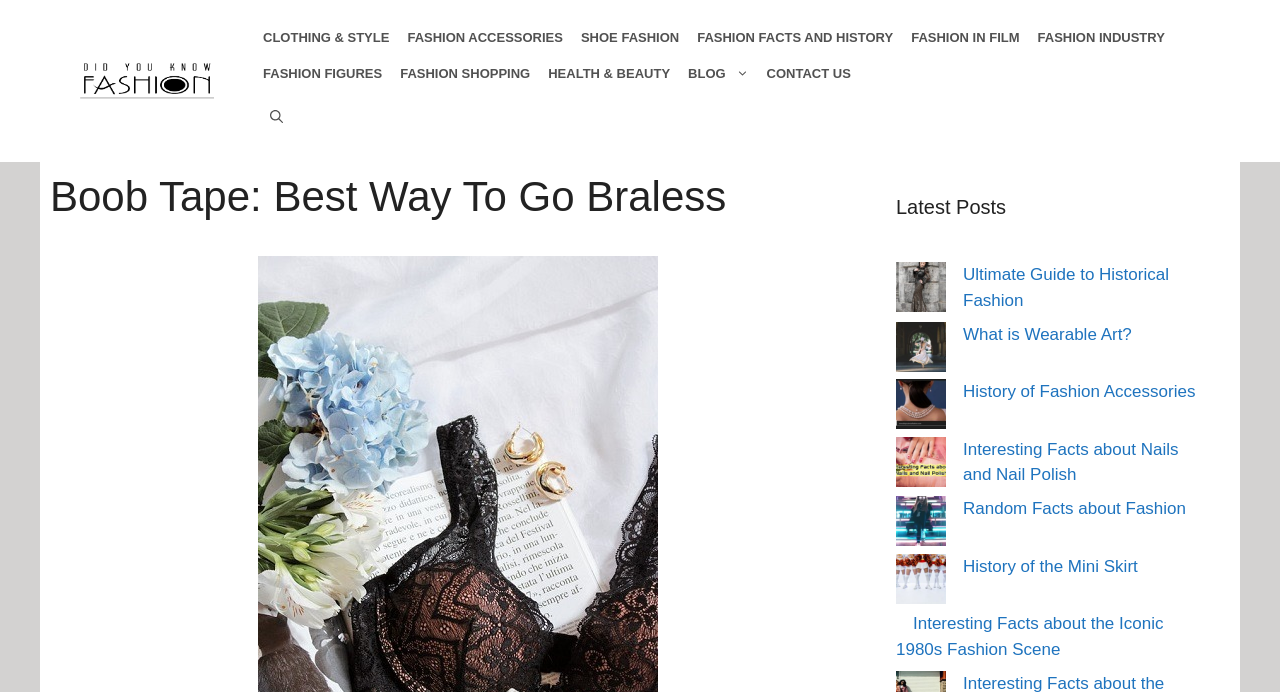Use the details in the image to answer the question thoroughly: 
What is the theme of the image next to 'Ultimate Guide to Historical Fashion'?

The image appears to be a woman wearing a corset and long sleeve dress, which is a style typical of historical fashion, matching the theme of the article.